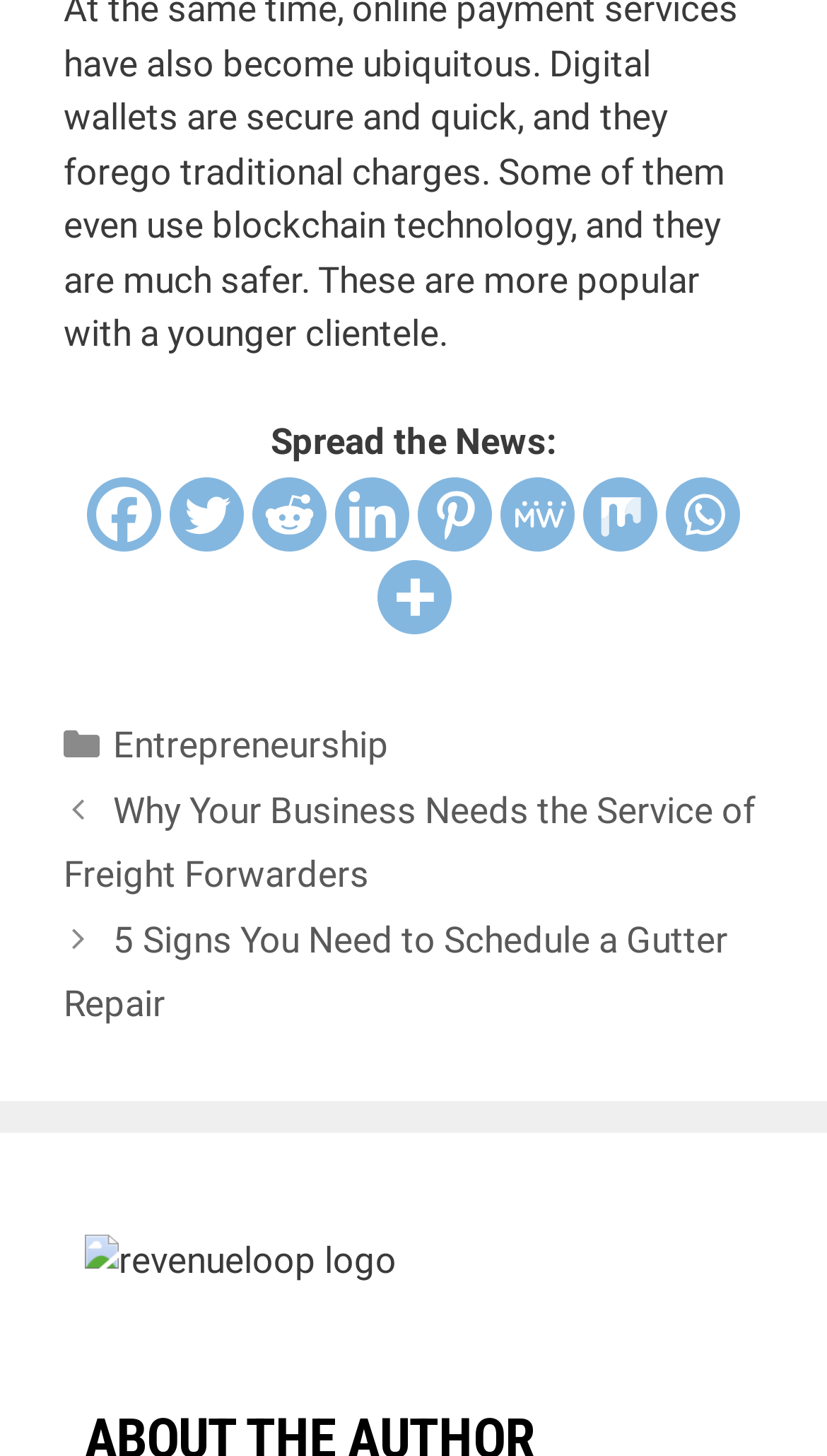Identify the bounding box coordinates of the clickable region required to complete the instruction: "View the revenueloop logo". The coordinates should be given as four float numbers within the range of 0 and 1, i.e., [left, top, right, bottom].

[0.103, 0.849, 0.479, 0.886]